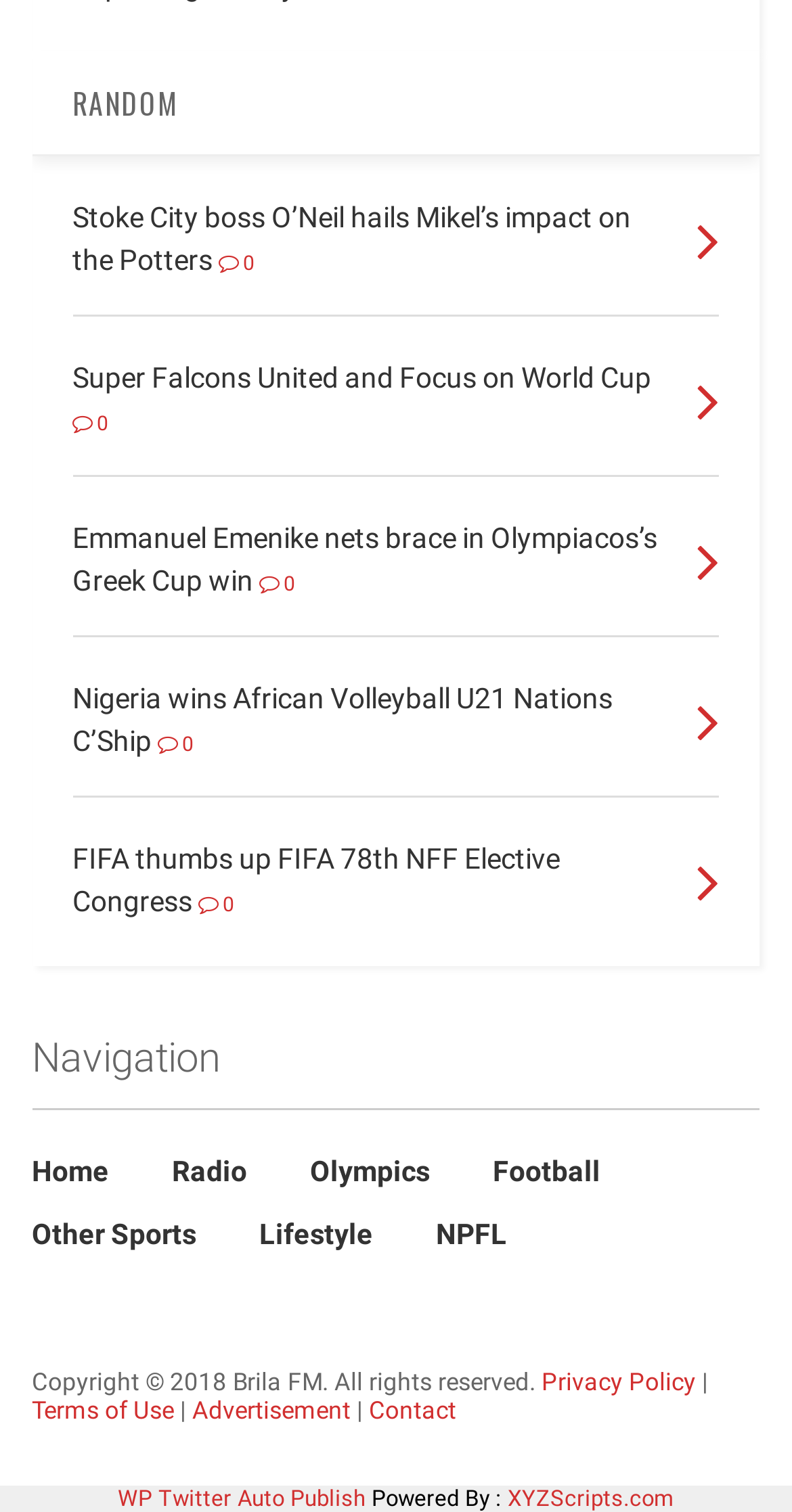Examine the image carefully and respond to the question with a detailed answer: 
What is the name of the organization that owns the copyright of the webpage?

I found the copyright information at the bottom of the webpage, which states 'Copyright © 2018 Brila FM. All rights reserved.'.